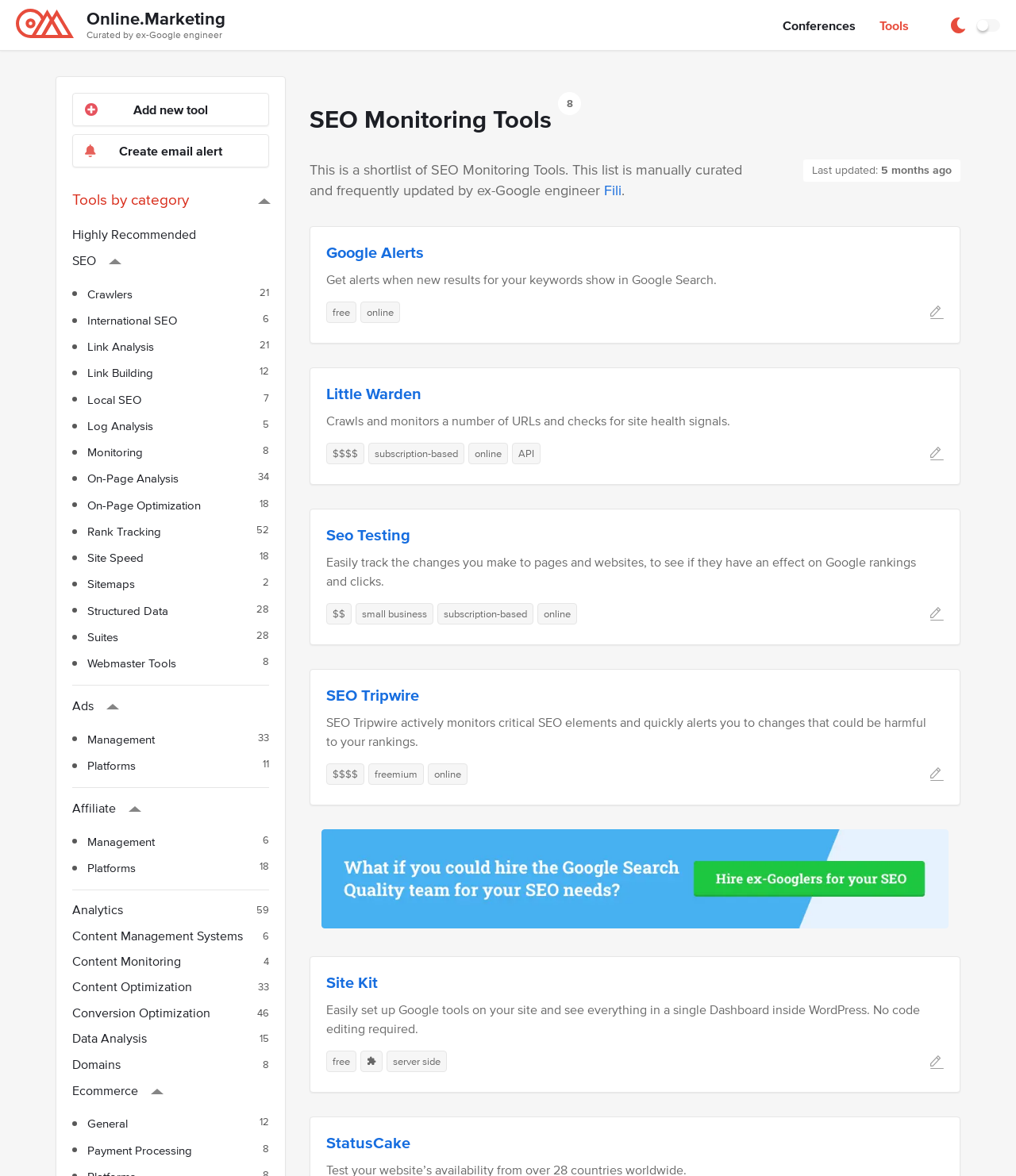Describe all the significant parts and information present on the webpage.

This webpage is a comprehensive list of SEO monitoring tools, curated by an ex-Google engineer named Fili. At the top, there is a logo and a heading that reads "Online.Marketing" with a subtitle "Curated by ex-Google engineer". Below this, there is a toggle theme checkbox and an image.

The main content of the page is divided into categories, including "Tools by category", "SEO", "Ads", "Affiliate", "Ecommerce", and others. Each category has a list of links to various tools, with some having multiple links under the same category.

On the left side of the page, there are two links: "Conferences" and "Tools". Below these links, there are two buttons: "Add new tool" and "Create email alert", each with an accompanying image.

The main section of the page is a list of articles, each describing a different SEO monitoring tool. Each article has a heading with the tool's name, followed by a brief description of the tool's functionality. Some articles also have buttons indicating the tool's pricing, such as "free", "$$", or "$$$$", and others indicating the tool's features, such as "online", "subscription-based", or "API". There is also an "Edit" link with an accompanying image at the bottom of each article.

At the bottom of the page, there is a section with the title "SEO Monitoring Tools" and a brief description of the list, stating that it is manually curated and frequently updated by the ex-Google engineer. There is also a link to the engineer's name, Fili, and a note indicating when the list was last updated.